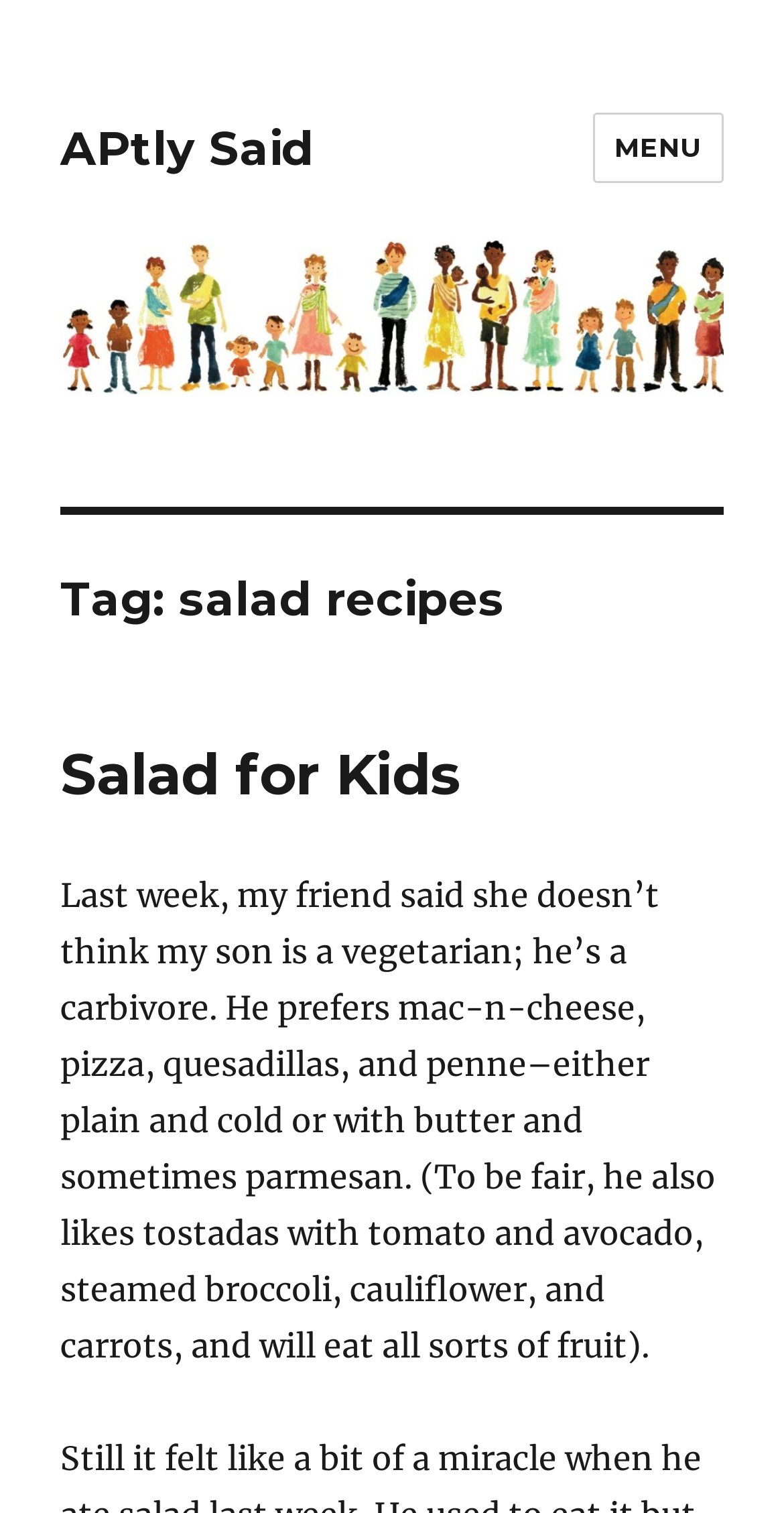Explain the webpage's layout and main content in detail.

The webpage is about salad recipes, specifically featuring a recipe for kids. At the top left, there is a link to "APtly Said" and an image with the same name. Next to it, on the top right, there is a "MENU" button that controls site navigation and social navigation. 

Below the top section, there is a header with the tag "salad recipes". Underneath, there is a heading "Salad for Kids" with a link to the recipe. The recipe description is a paragraph of text that starts with a personal anecdote about a son's eating habits, mentioning his preferences for mac-n-cheese, pizza, and other carb-heavy foods, as well as some vegetables and fruits he enjoys.